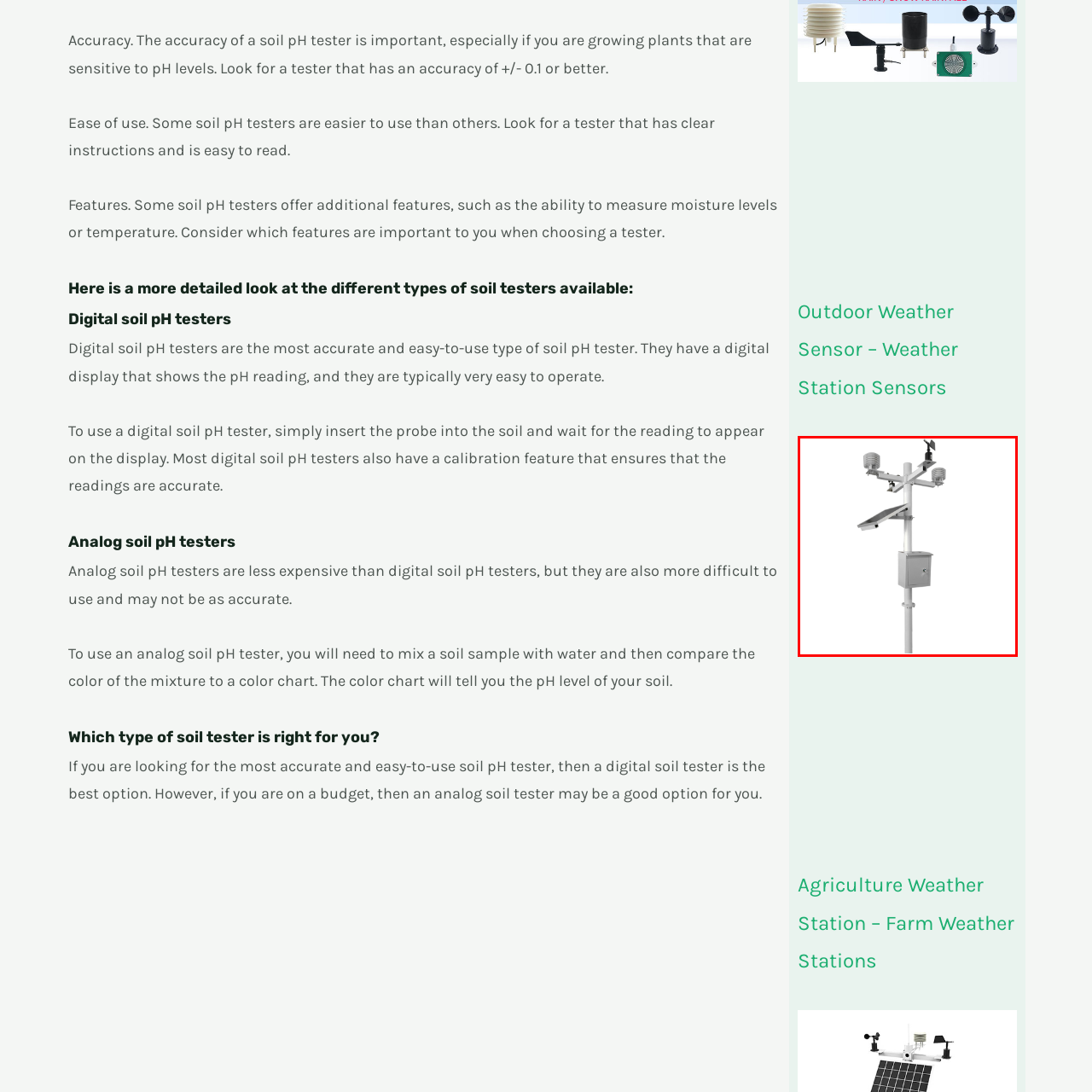Why is the weather station ideal for farmers and agricultural researchers?
Carefully look at the image inside the red bounding box and answer the question in a detailed manner using the visual details present.

The weather station is ideal for farmers and agricultural researchers because it provides accurate and real-time environmental data, which is essential for optimizing crop management and improving yield, as weather patterns can significantly affect farming outcomes.